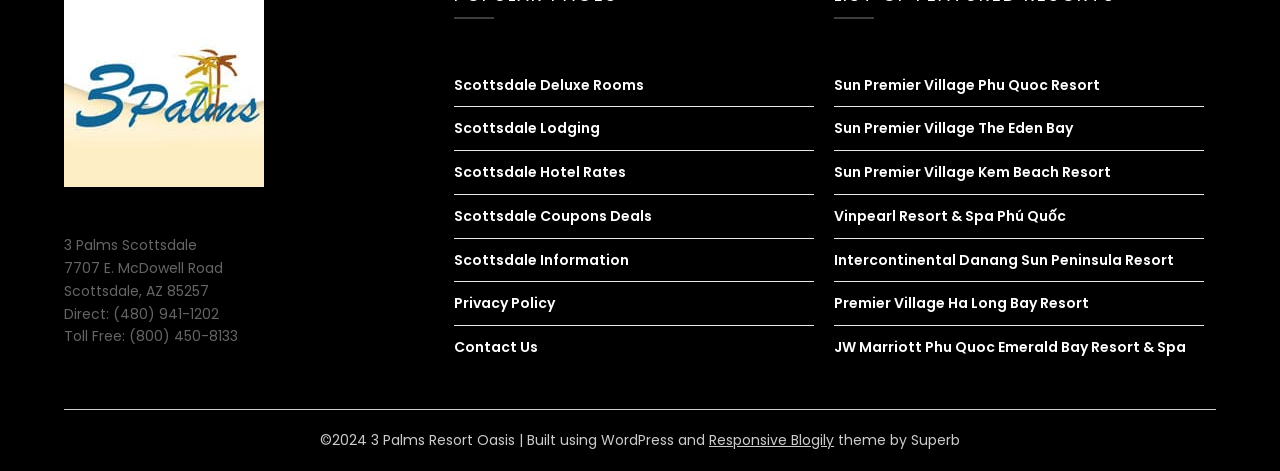What is the address of the resort?
Please provide a comprehensive answer based on the contents of the image.

The address of the resort can be found below the resort name, where it is written as '7707 E. McDowell Road' and 'Scottsdale, AZ 85257' in two separate lines.